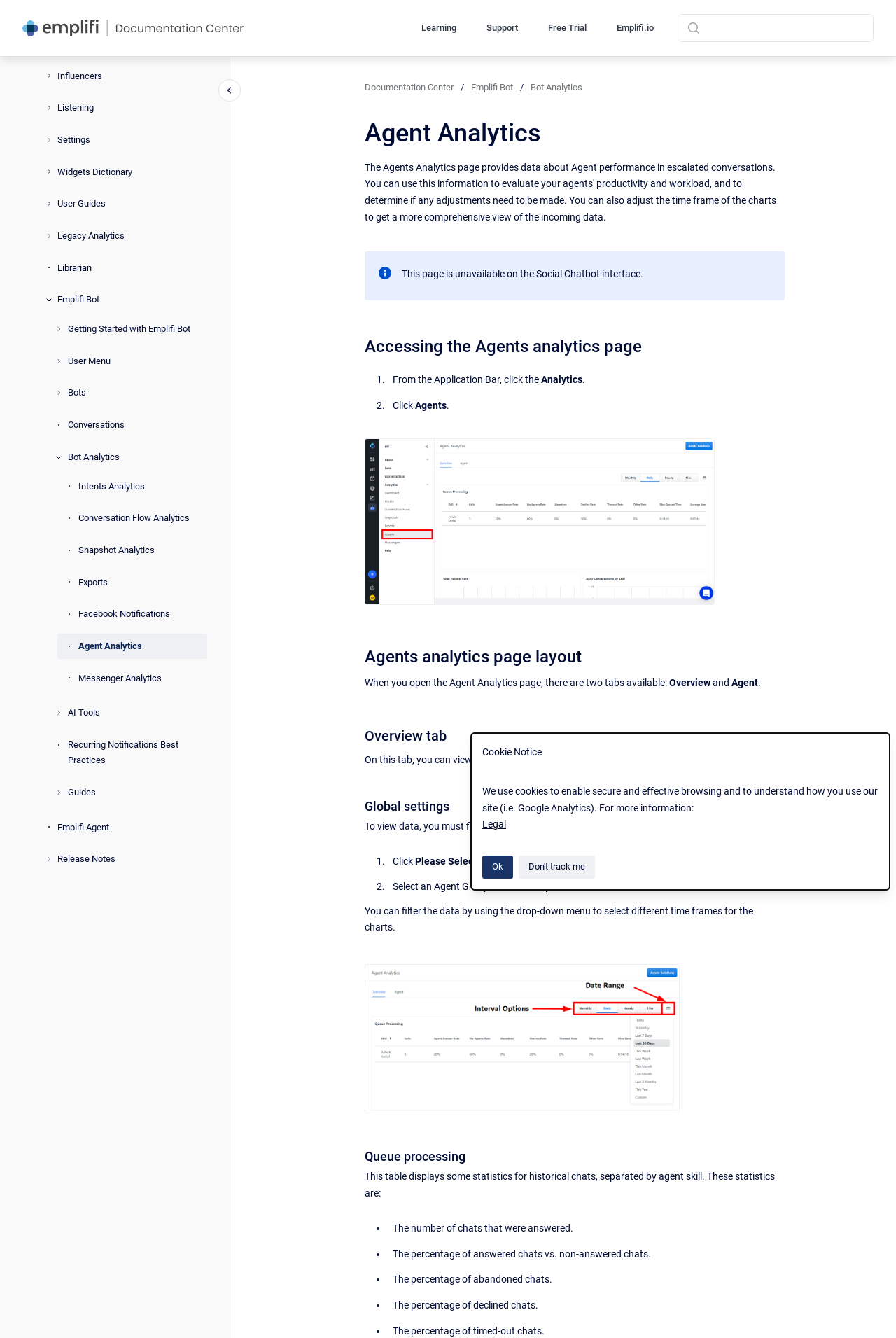Answer the following query concisely with a single word or phrase:
What is the relationship between Emplifi Bot and Agent Analytics?

Emplifi Bot is a parent category